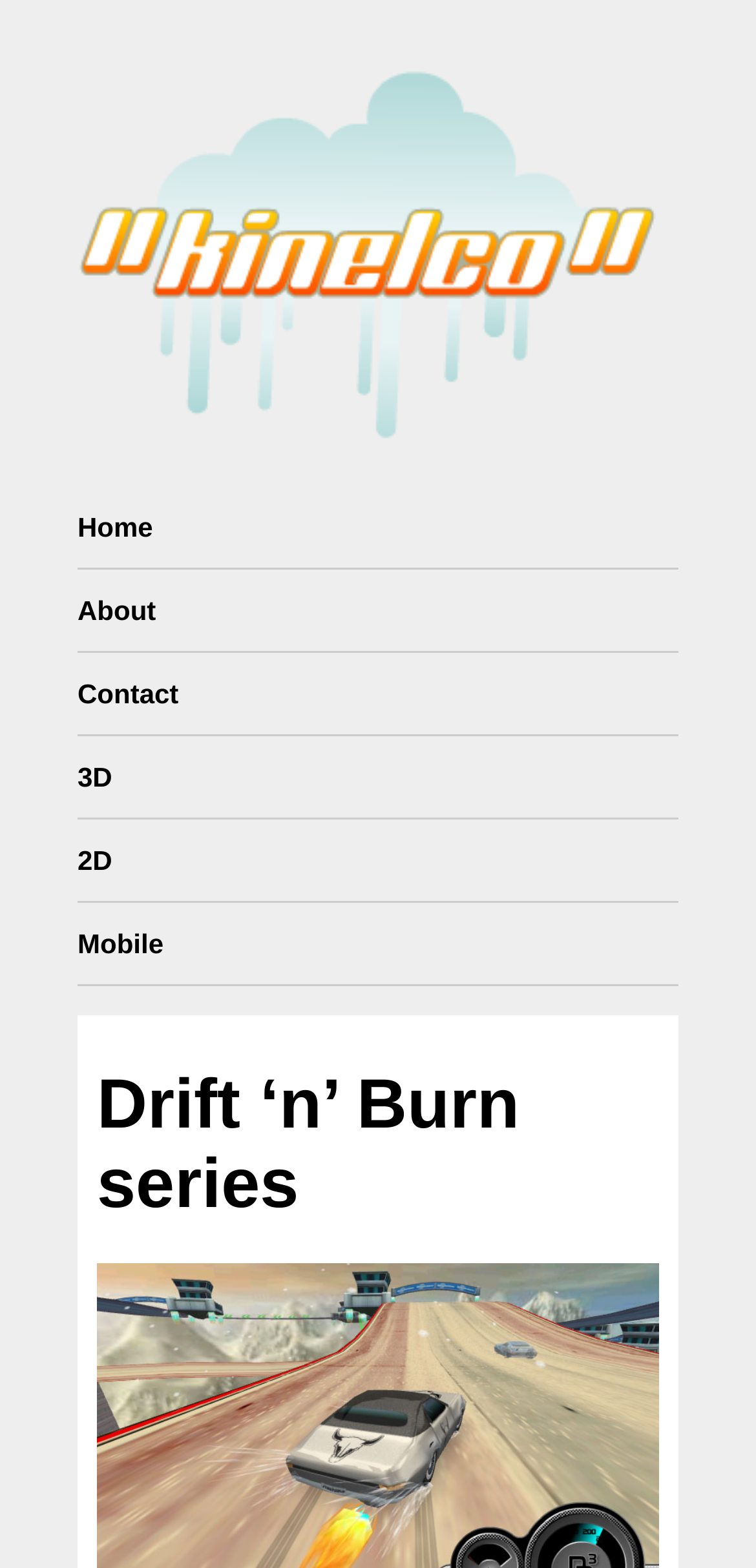Can you determine the bounding box coordinates of the area that needs to be clicked to fulfill the following instruction: "View January 2021"?

None